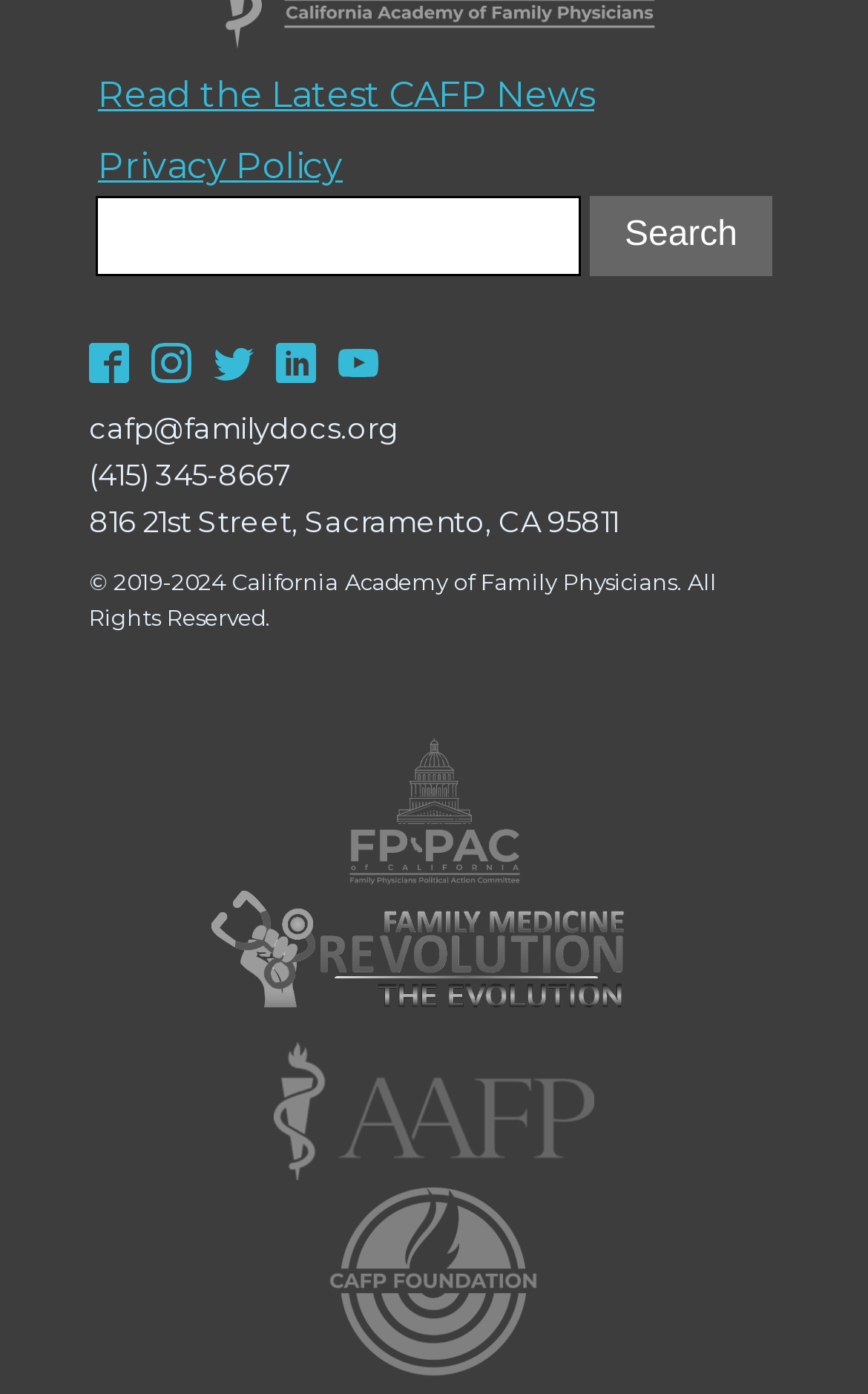Observe the image and answer the following question in detail: What is the email address of the California Academy of Family Physicians?

I found the email address by looking at the static text elements and found the one that matches the format of an email address, which is 'cafp@familydocs.org'.